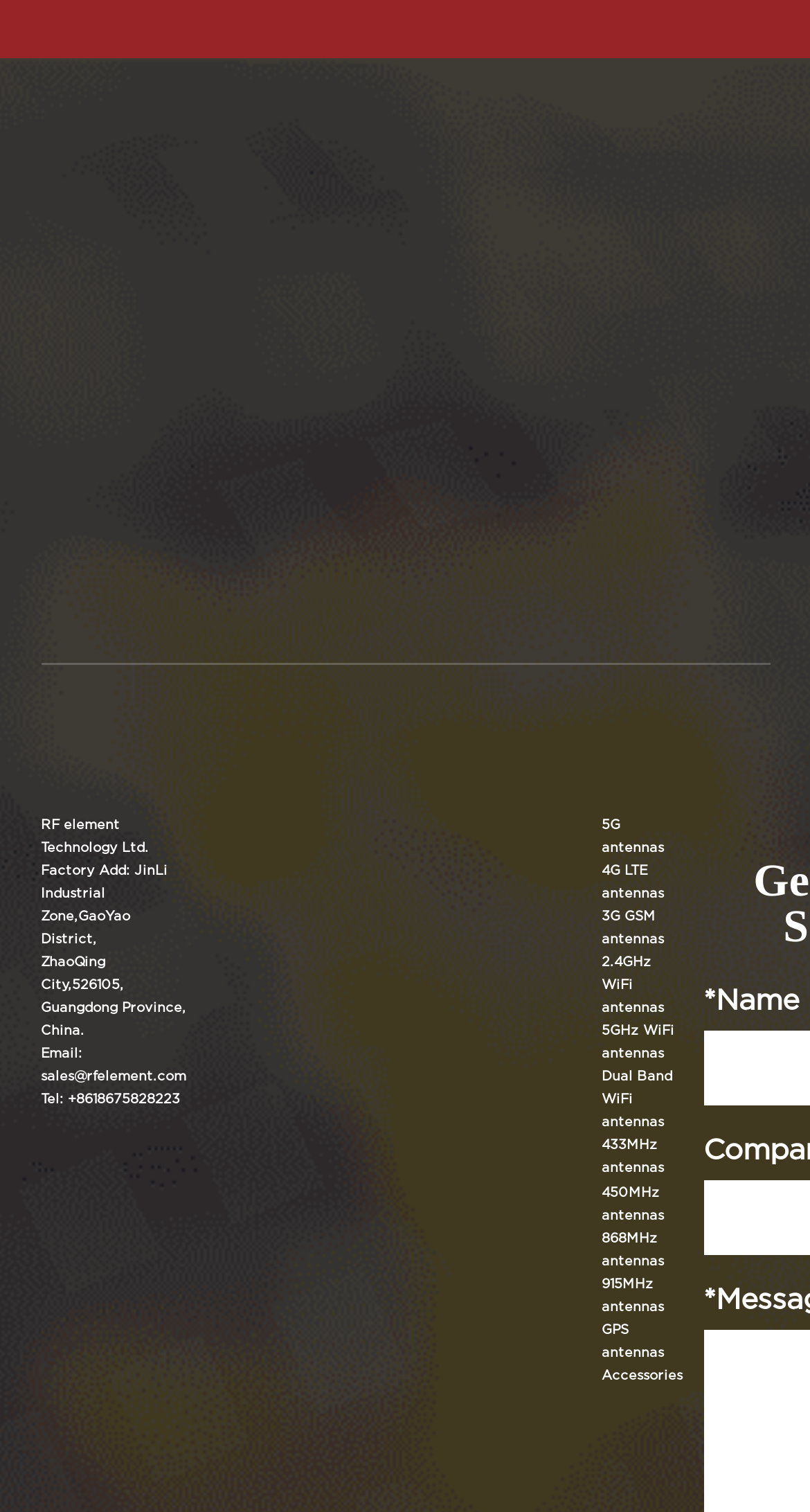Is there a section for accessories?
Using the information from the image, give a concise answer in one word or a short phrase.

Yes